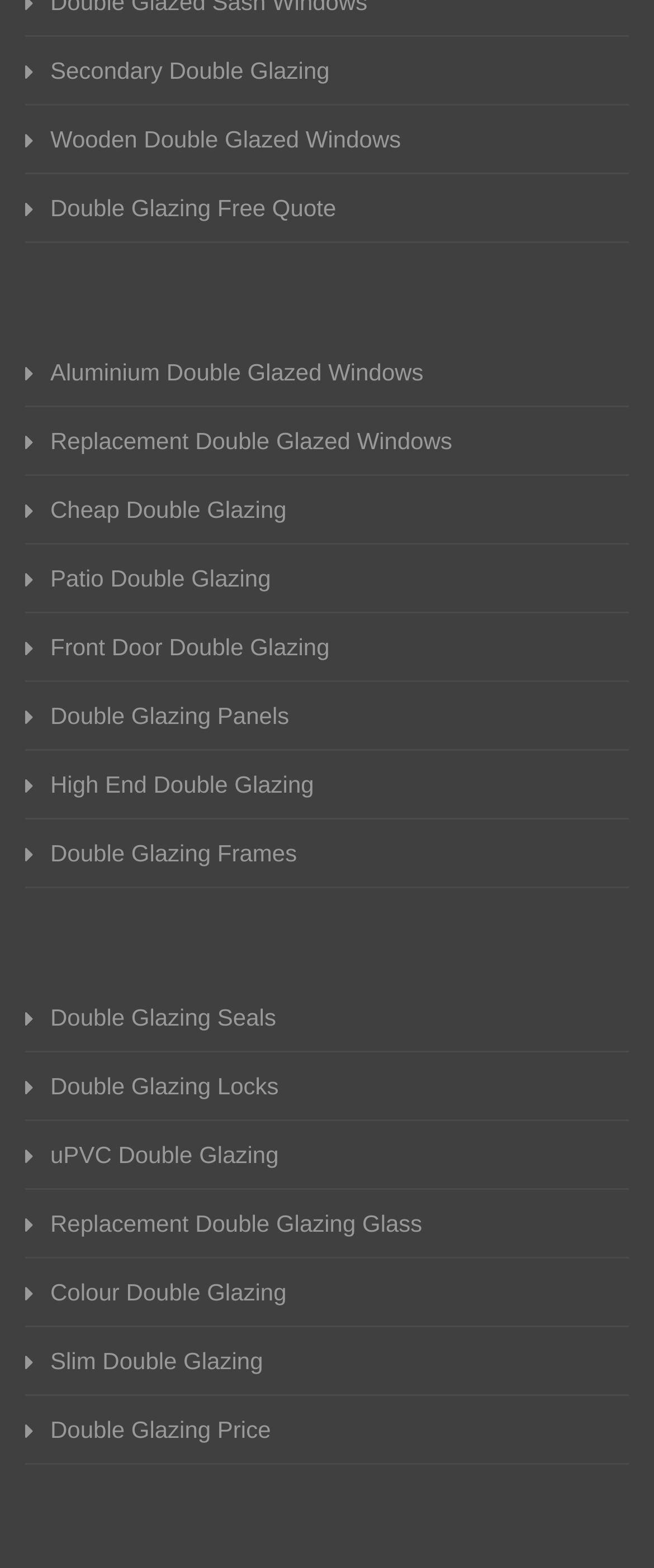Please find the bounding box coordinates for the clickable element needed to perform this instruction: "Click on Double Glazing Free Quote".

[0.038, 0.122, 0.962, 0.143]